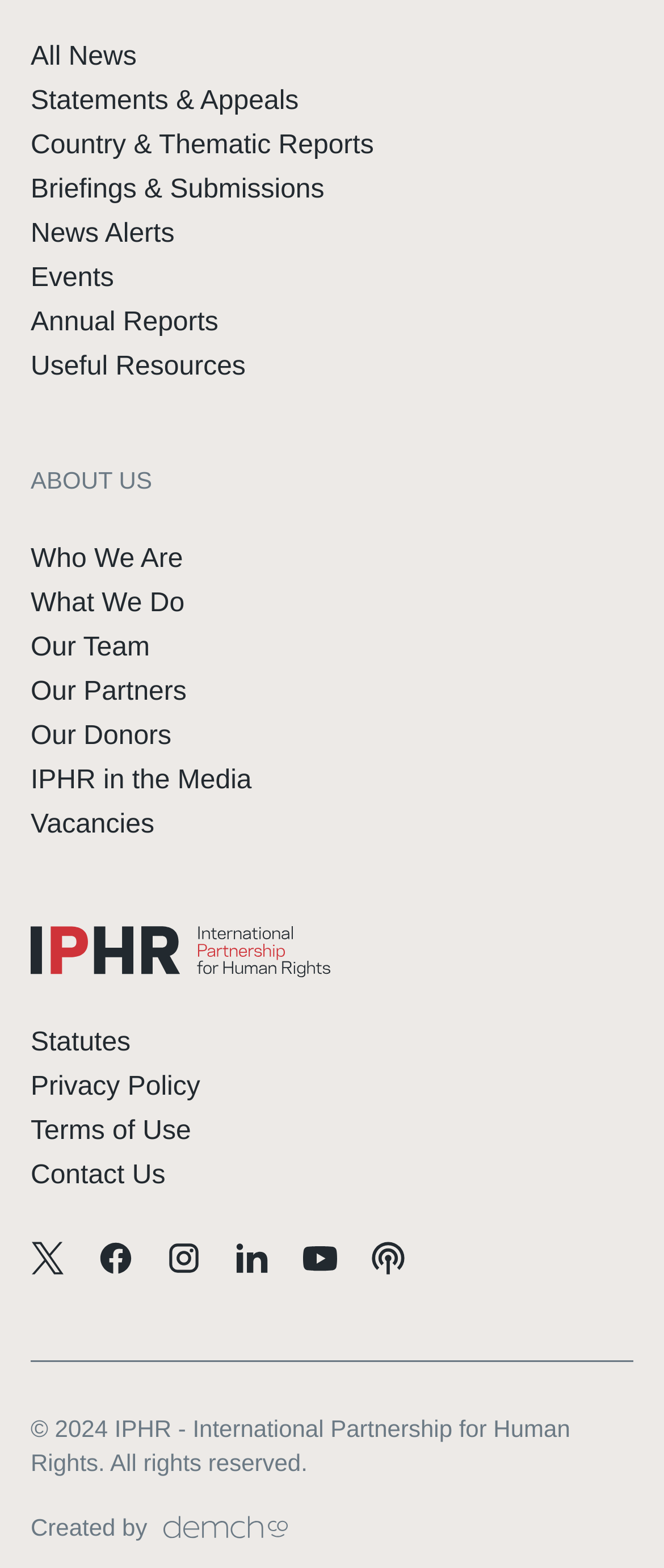Observe the image and answer the following question in detail: What is the copyright year mentioned at the bottom of the webpage?

I looked at the StaticText element at the bottom of the webpage, which mentions the copyright year as 2024.